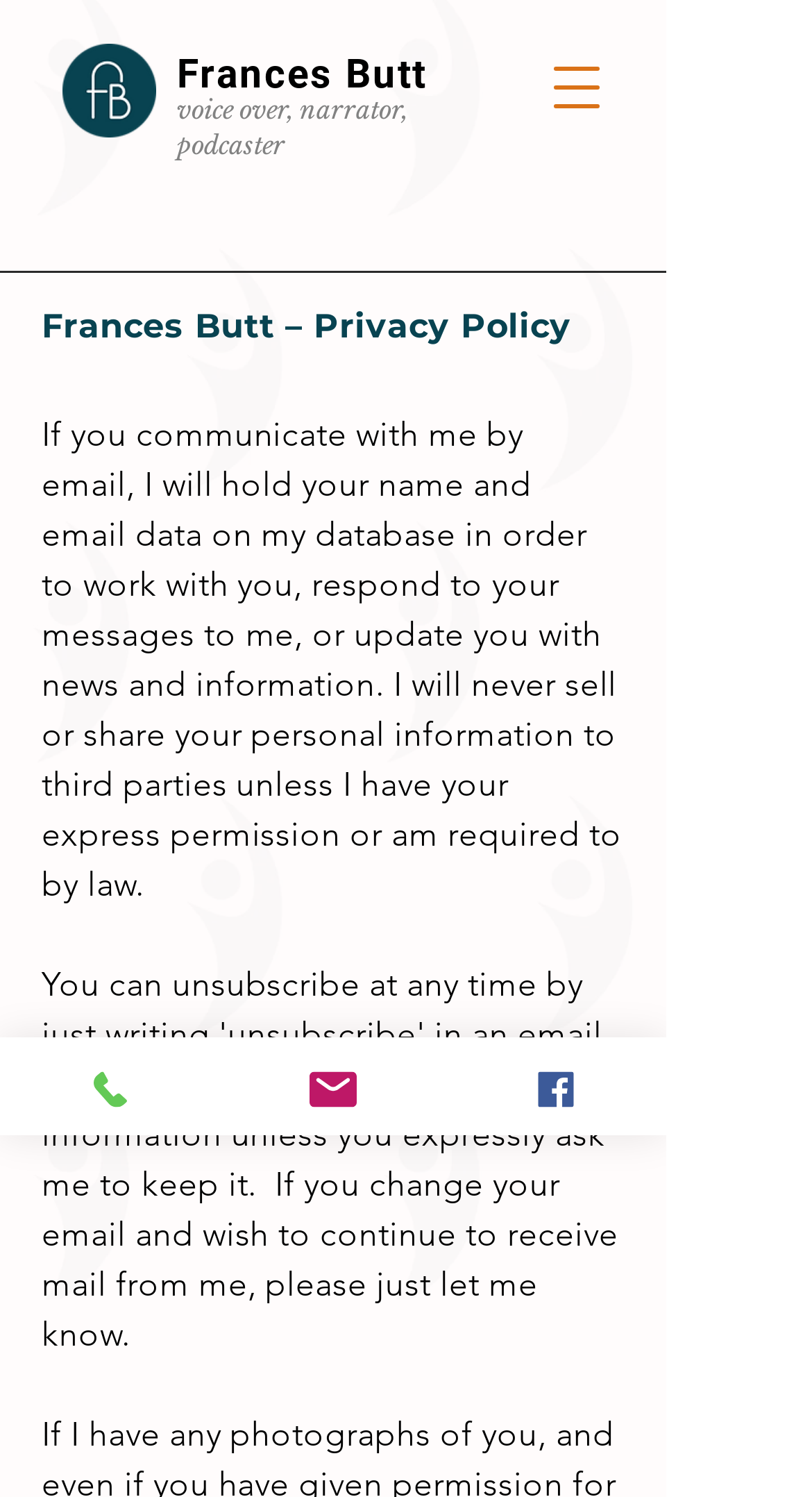Refer to the image and provide an in-depth answer to the question:
What is the purpose of holding email data?

According to the privacy policy, Frances Butt holds email data to work with clients, respond to their messages, or update them with news and information, as stated in the StaticText 'If you communicate with me by email, I will hold your name and email data on my database in order to work with you, respond to your messages to me, or update you with news and information.'